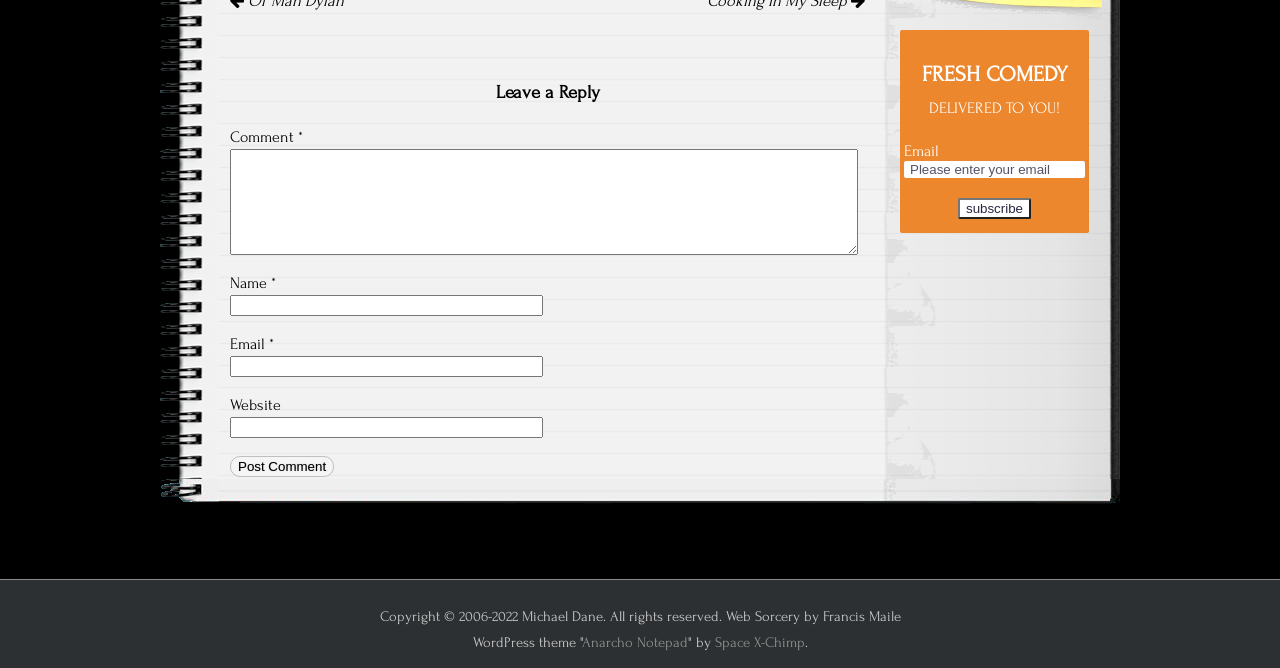Using the provided description Catchafire Blog, find the bounding box coordinates for the UI element. Provide the coordinates in (top-left x, top-left y, bottom-right x, bottom-right y) format, ensuring all values are between 0 and 1.

None